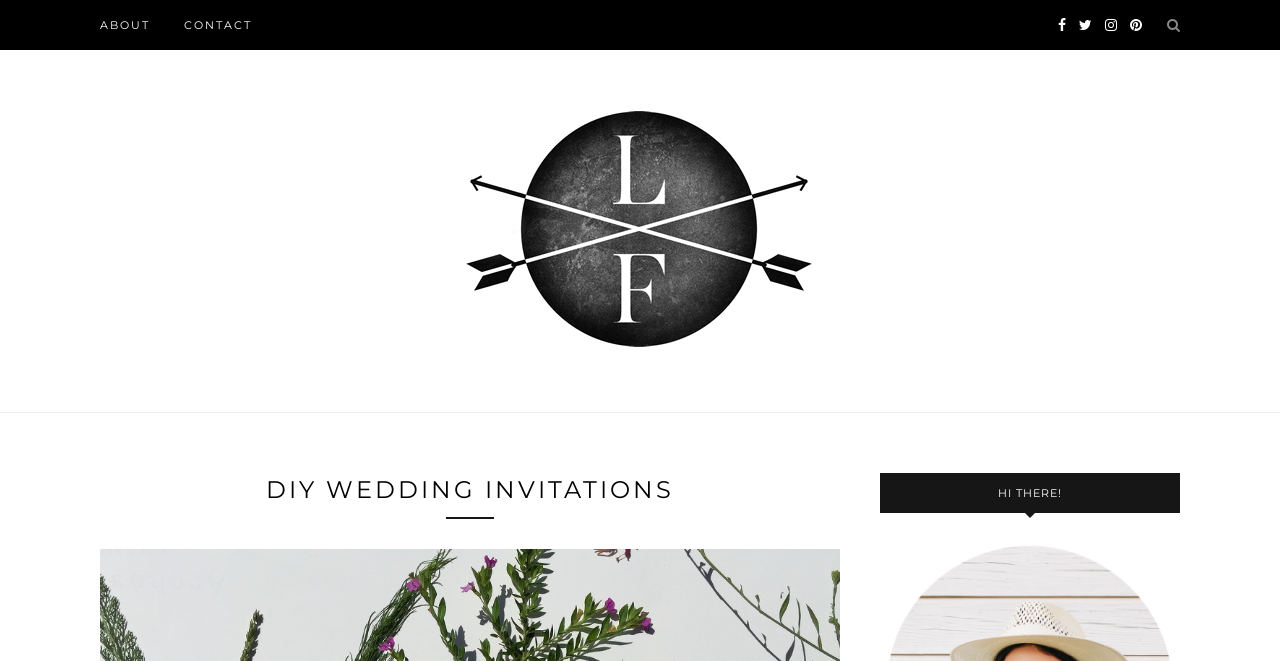Provide the text content of the webpage's main heading.

DIY WEDDING INVITATIONS